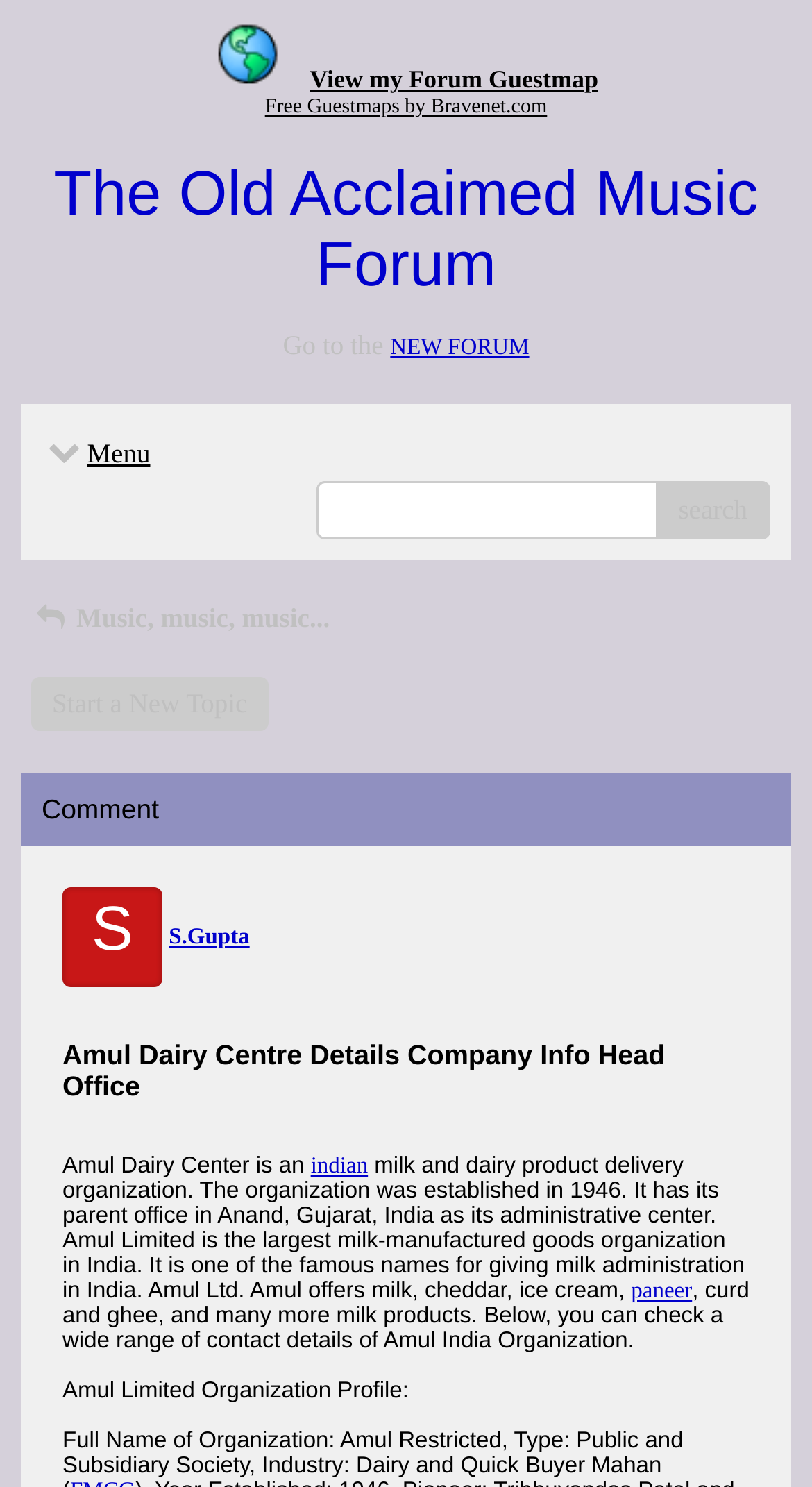What is the name of the forum?
We need a detailed and meticulous answer to the question.

The name of the forum can be found in the heading element with bounding box coordinates [0.026, 0.108, 0.974, 0.203], which is 'The Old Acclaimed Music Forum'.